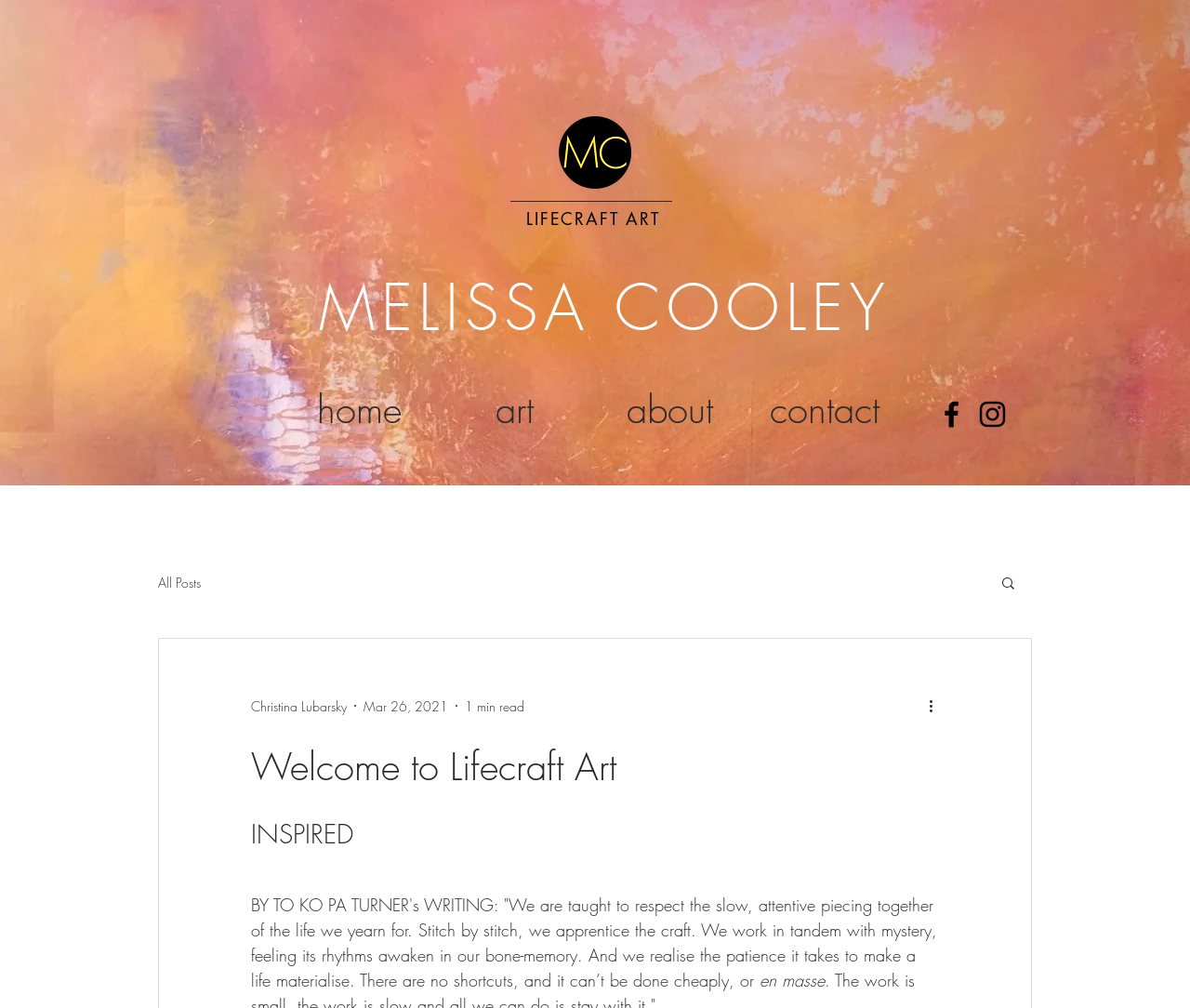What is the name of the blog post author?
Answer the question with a single word or phrase derived from the image.

Christina Lubarsky